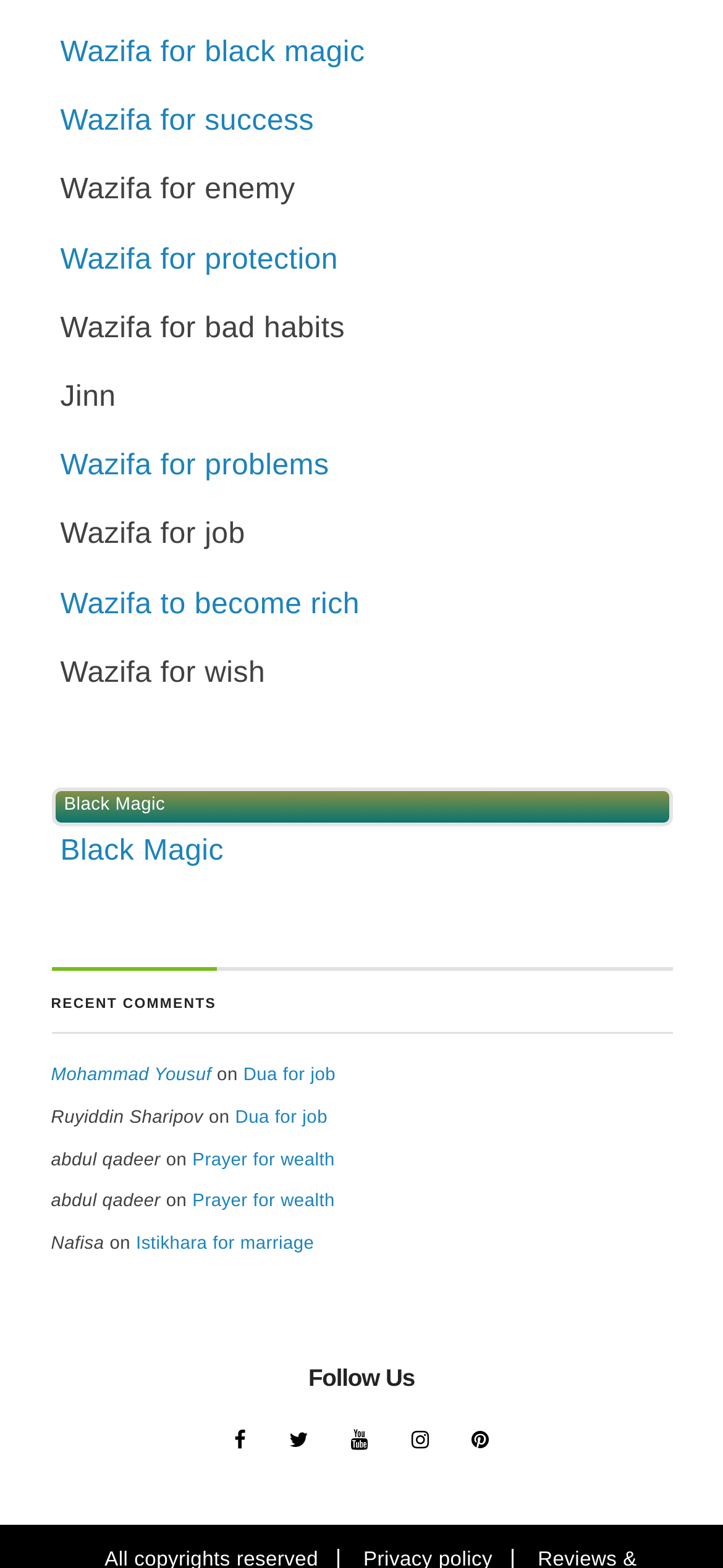Find the bounding box coordinates of the clickable element required to execute the following instruction: "Follow on Facebook". Provide the coordinates as four float numbers between 0 and 1, i.e., [left, top, right, bottom].

[0.298, 0.901, 0.366, 0.937]